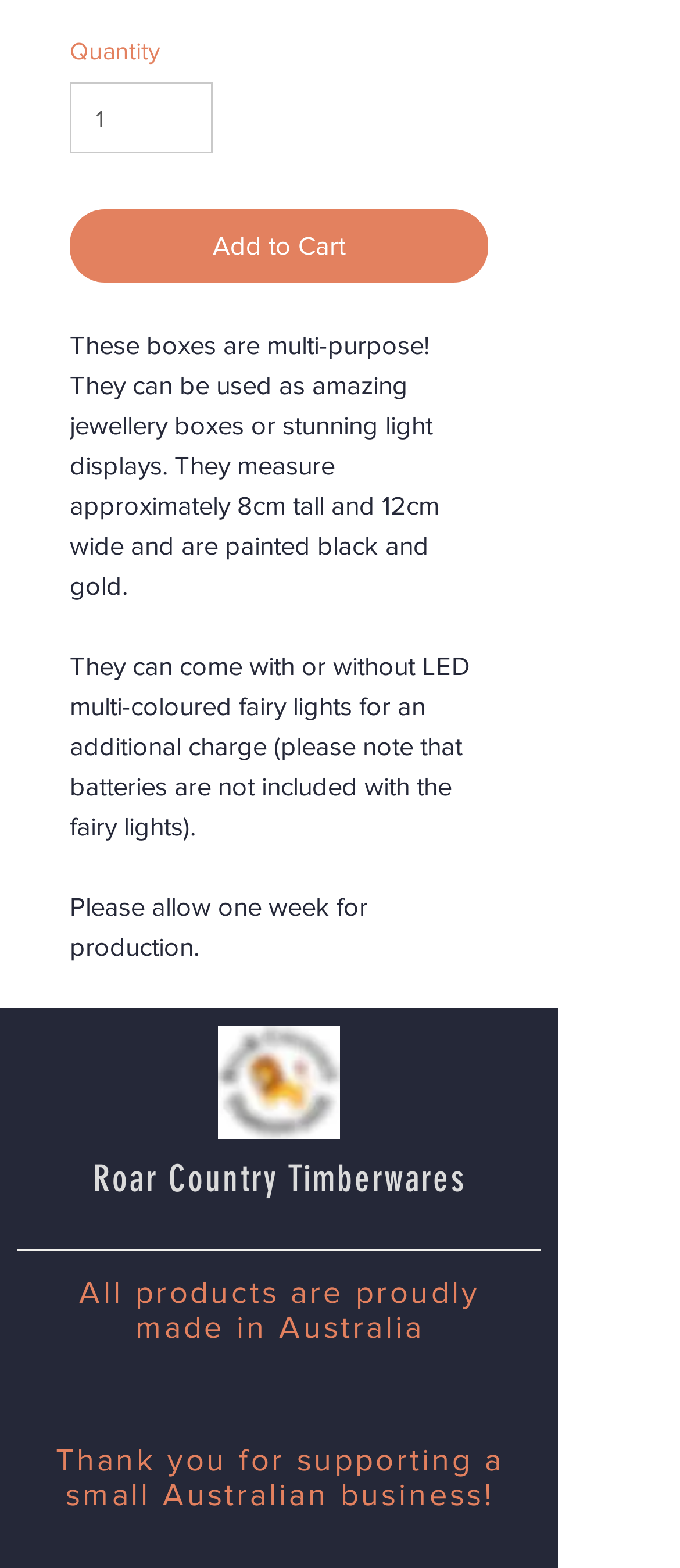Observe the image and answer the following question in detail: What is the material of the boxes?

The StaticText element describes the boxes as 'painted black and gold', indicating that the material of the boxes is black and gold.